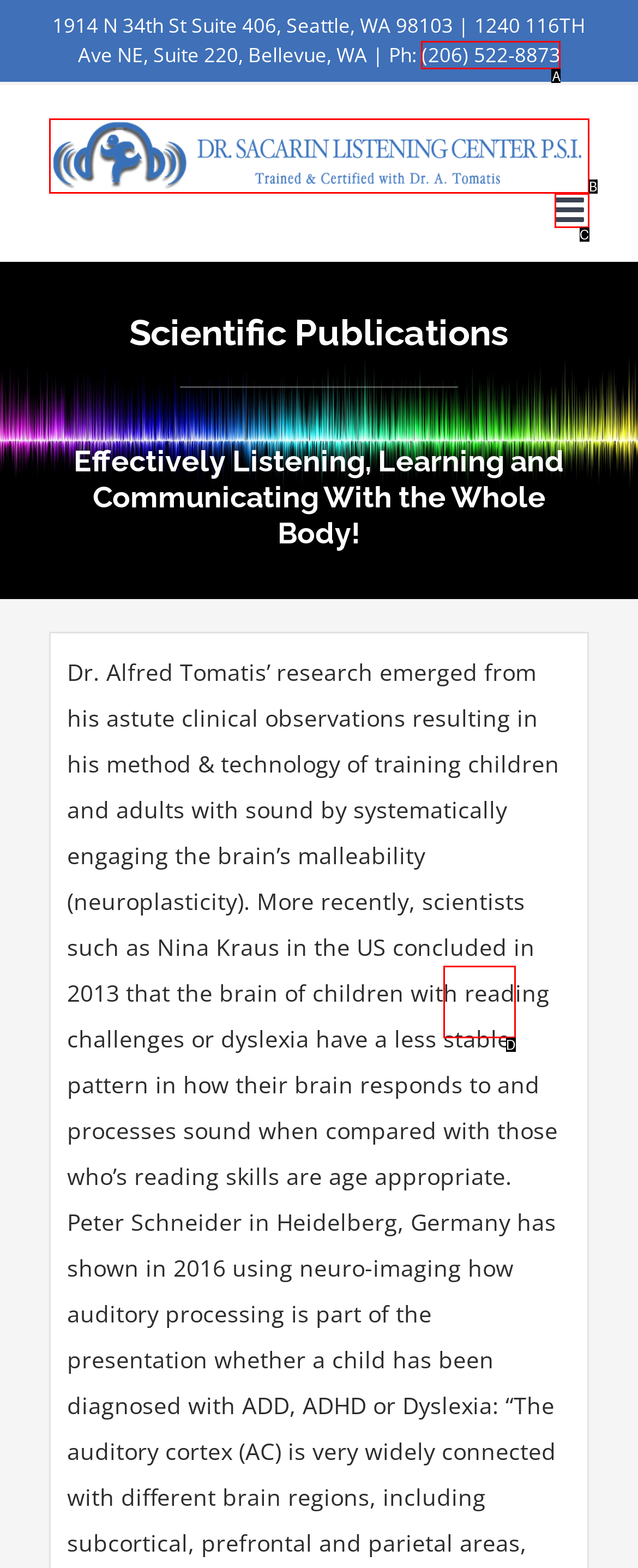Pinpoint the HTML element that fits the description: Go to Top
Answer by providing the letter of the correct option.

D